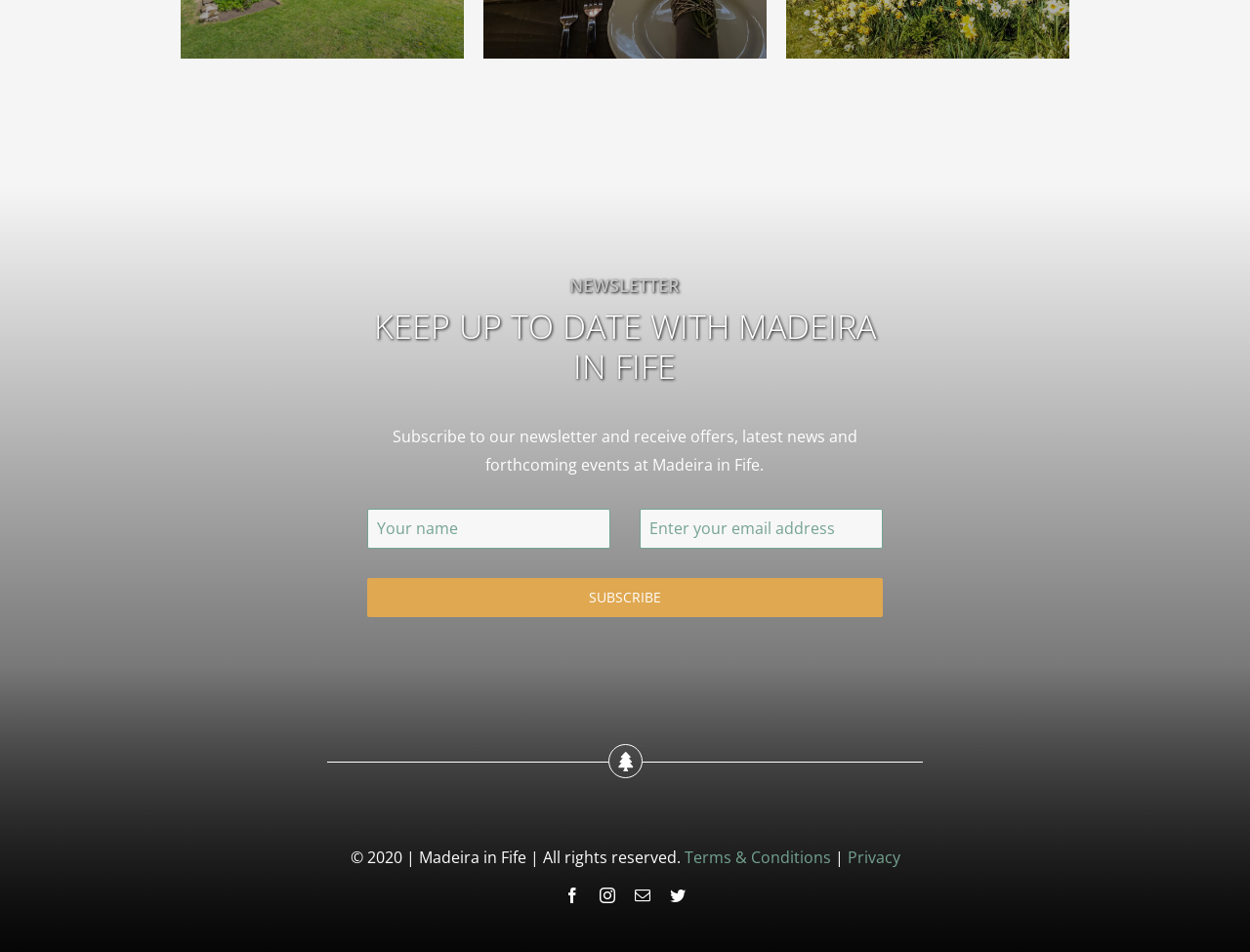Can you specify the bounding box coordinates of the area that needs to be clicked to fulfill the following instruction: "Follow on Facebook"?

[0.452, 0.932, 0.464, 0.949]